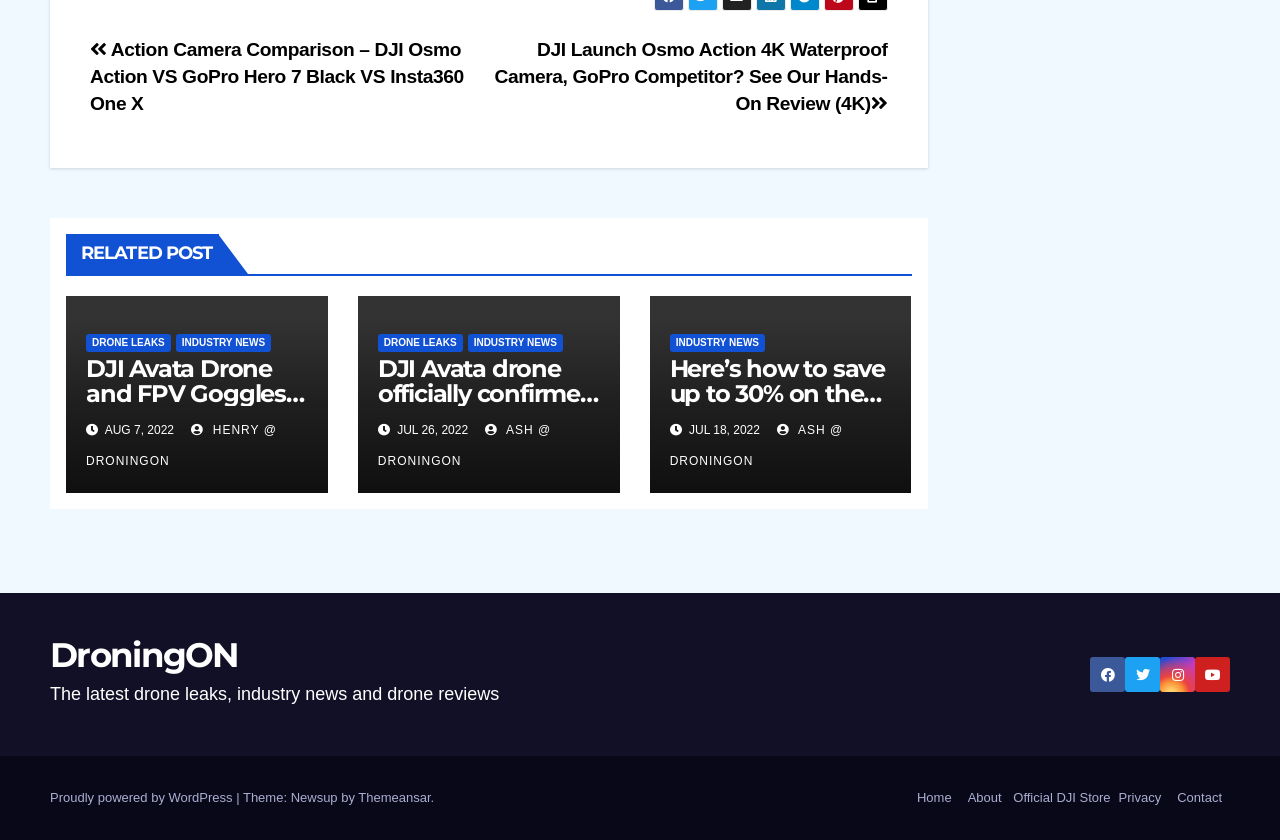Given the description of the UI element: "Privacy", predict the bounding box coordinates in the form of [left, top, right, bottom], with each value being a float between 0 and 1.

[0.868, 0.93, 0.913, 0.97]